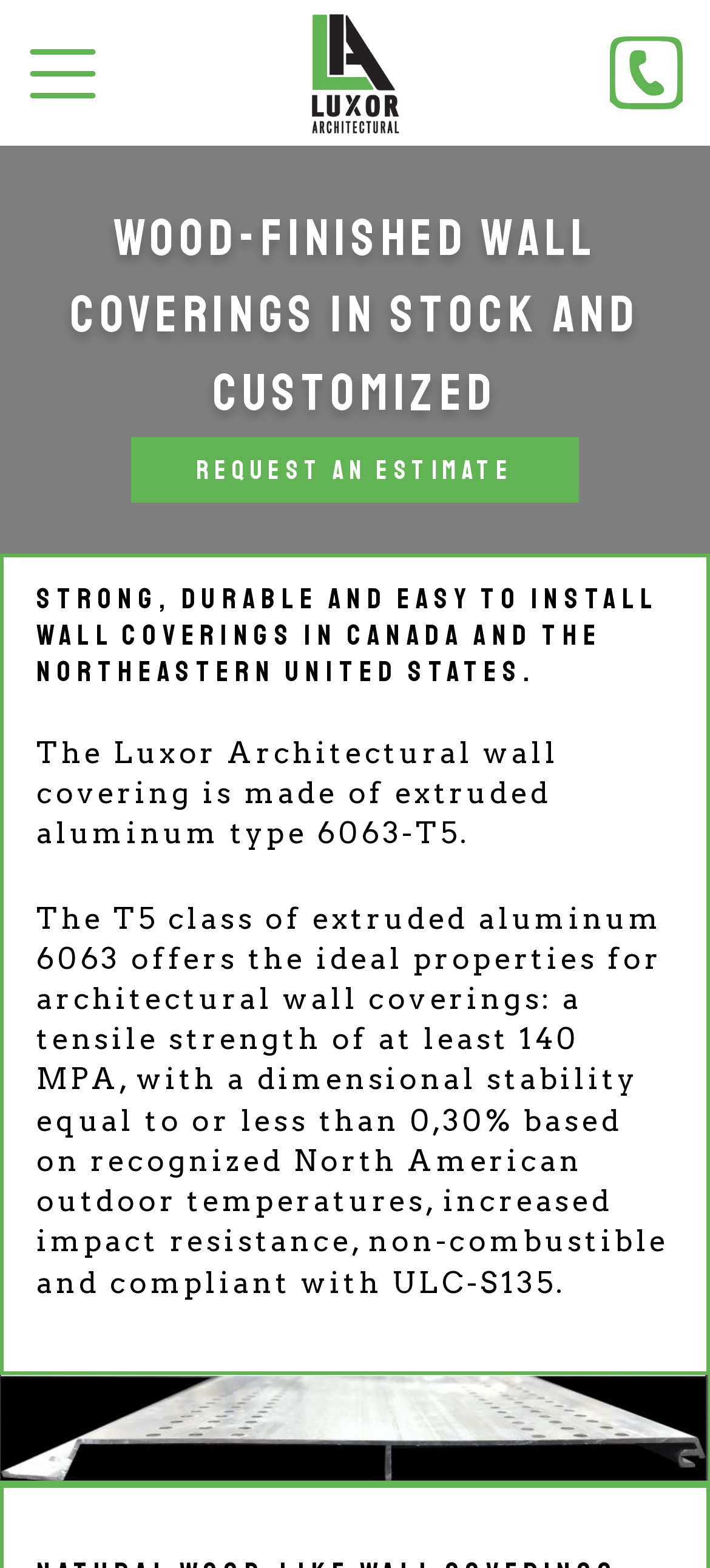Give a detailed account of the webpage, highlighting key information.

The webpage is about Luxor Architectural, a wall covering manufacturer. At the top left, there is a logo of Luxor Architectural, which is an image linked to the company's homepage. On the top right, there is a phone icon with a link to contact information. 

Below the logo, there is a prominent heading that highlights the availability of wood-finished wall coverings in stock and customized options. Next to this heading, there is a call-to-action link to request an estimate, accompanied by a brief text "REQUEST AN ESTIMATE". 

Further down, there is another heading that emphasizes the strength, durability, and ease of installation of Luxor Architectural's wall coverings in Canada and the northeastern United States. Following this, there are two paragraphs of text that provide more details about the product, including its material composition, properties, and compliance with certain standards.